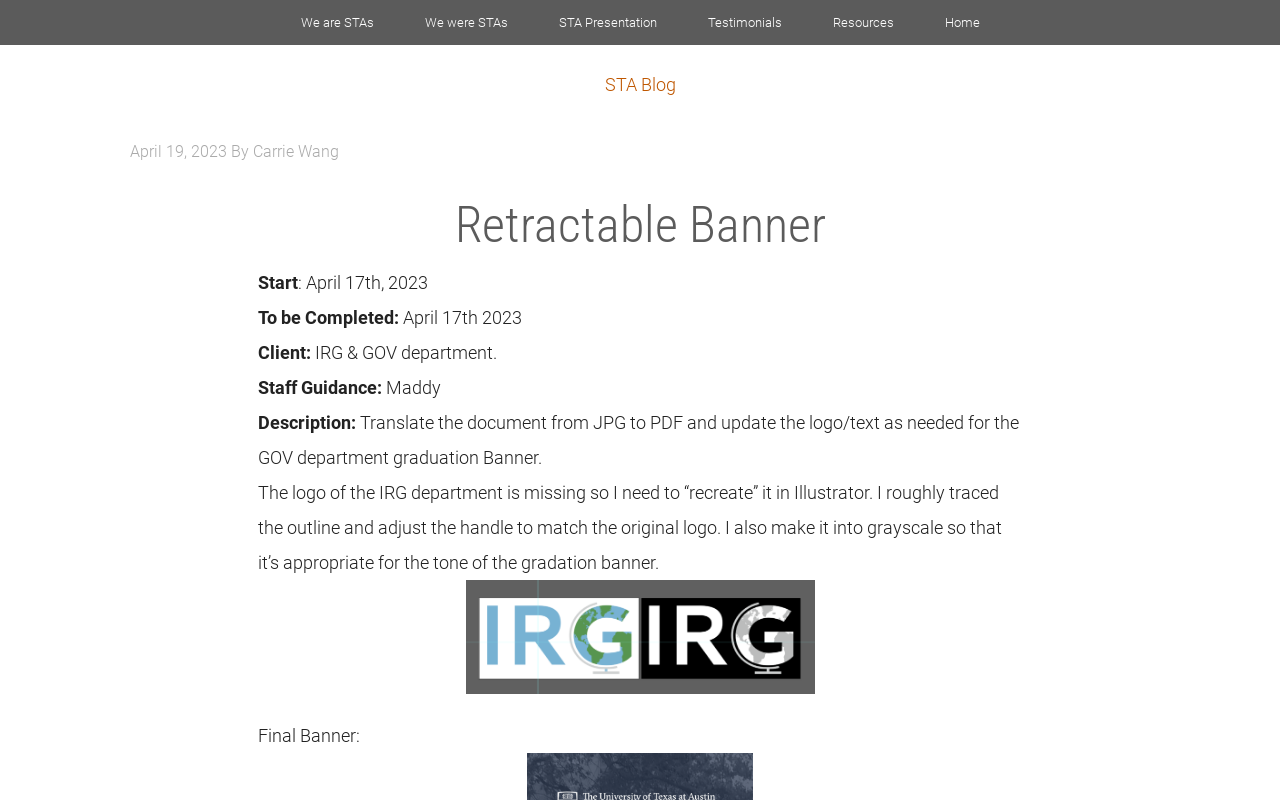What is the client for the retractable banner project?
Examine the webpage screenshot and provide an in-depth answer to the question.

I found the client information by looking at the static text element in the main content section, which contains the text 'Client: IRG & GOV department'.